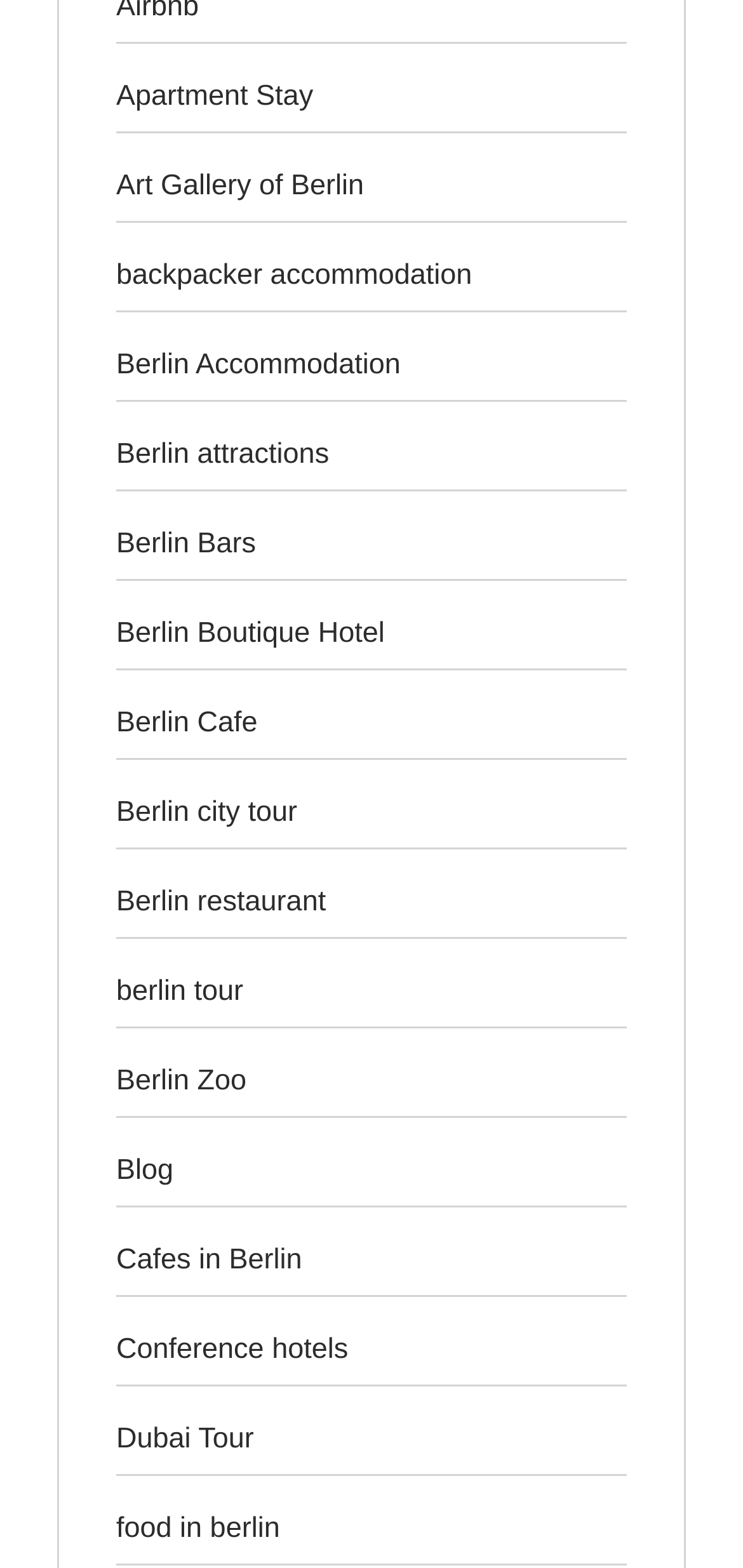Determine the coordinates of the bounding box that should be clicked to complete the instruction: "visit Apartment Stay". The coordinates should be represented by four float numbers between 0 and 1: [left, top, right, bottom].

[0.156, 0.051, 0.422, 0.072]